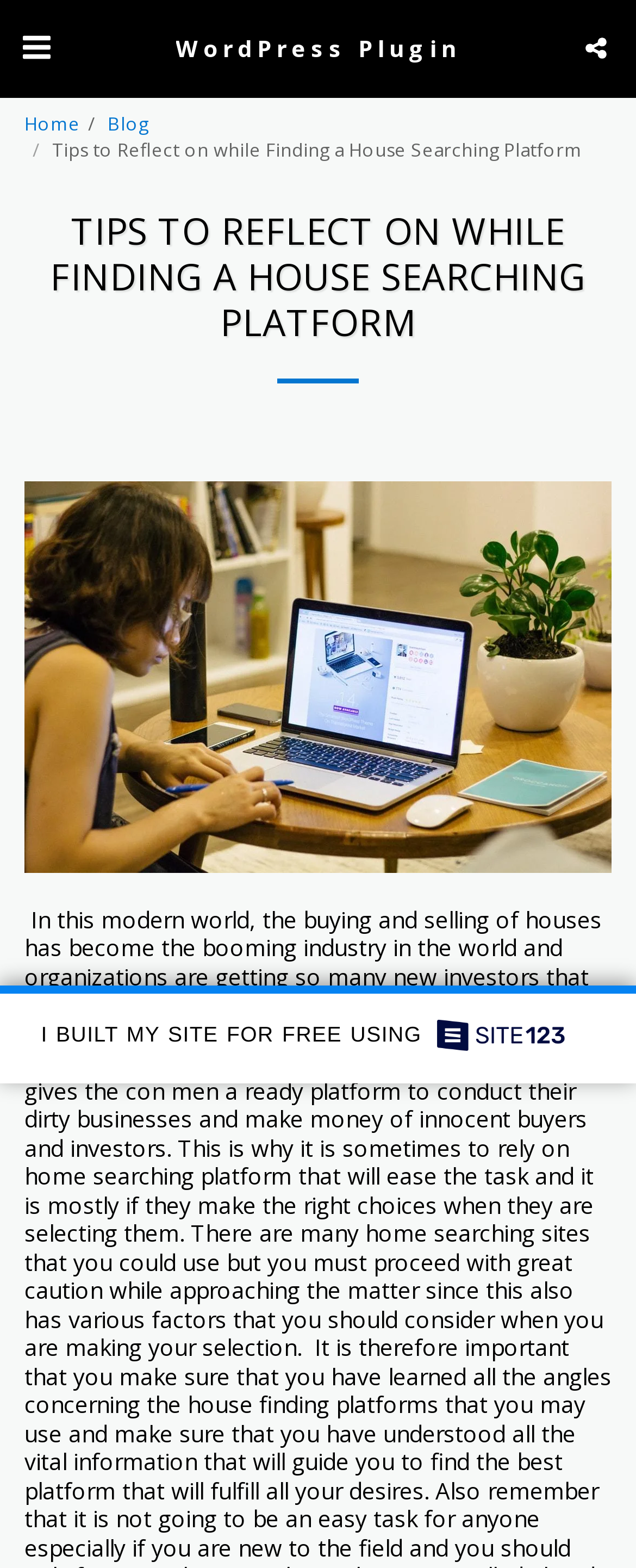Using the description "alt="share-alt"", predict the bounding box of the relevant HTML element.

[0.9, 0.016, 0.974, 0.046]